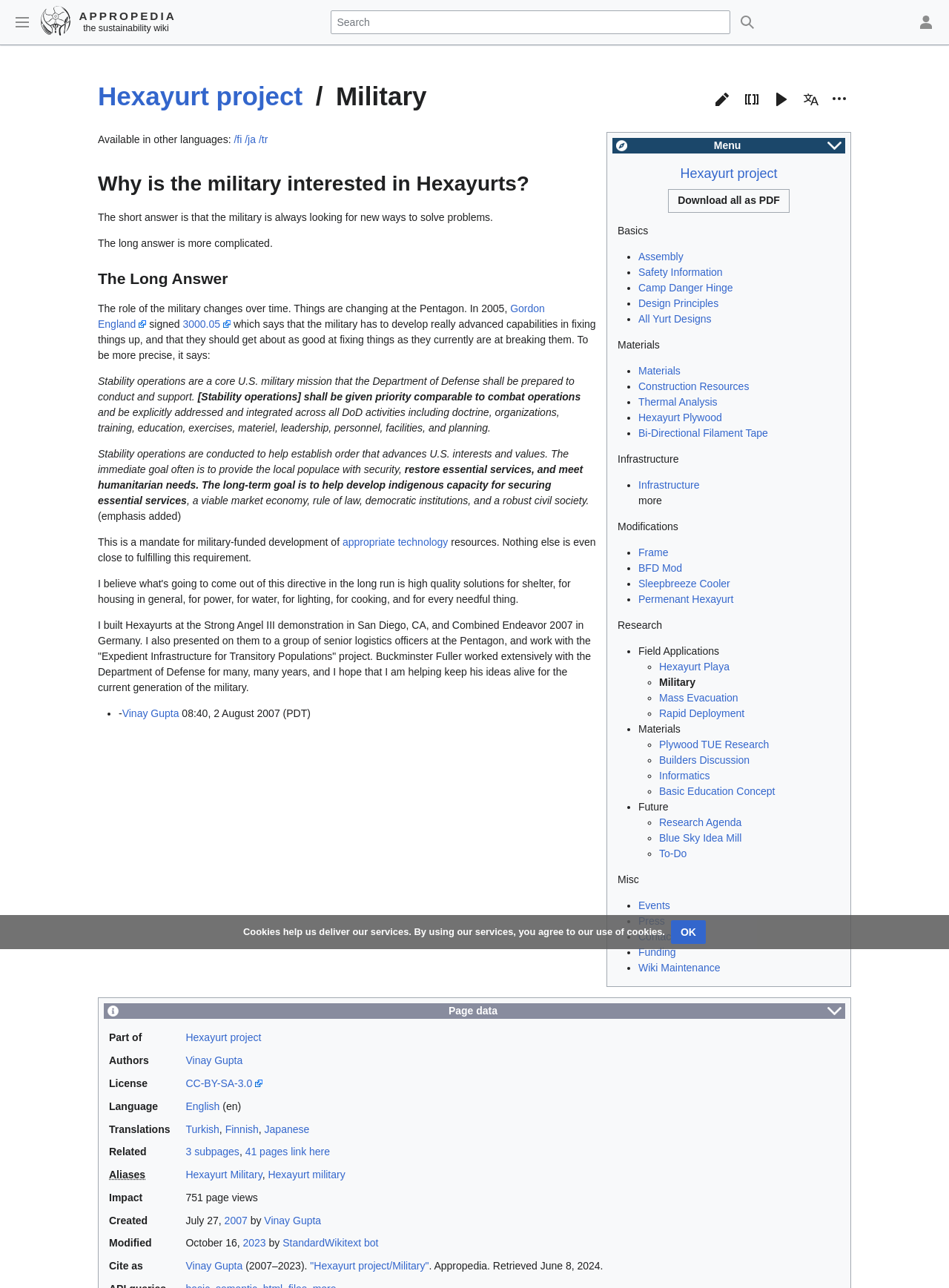Pinpoint the bounding box coordinates for the area that should be clicked to perform the following instruction: "Click the Edit button".

[0.749, 0.068, 0.774, 0.086]